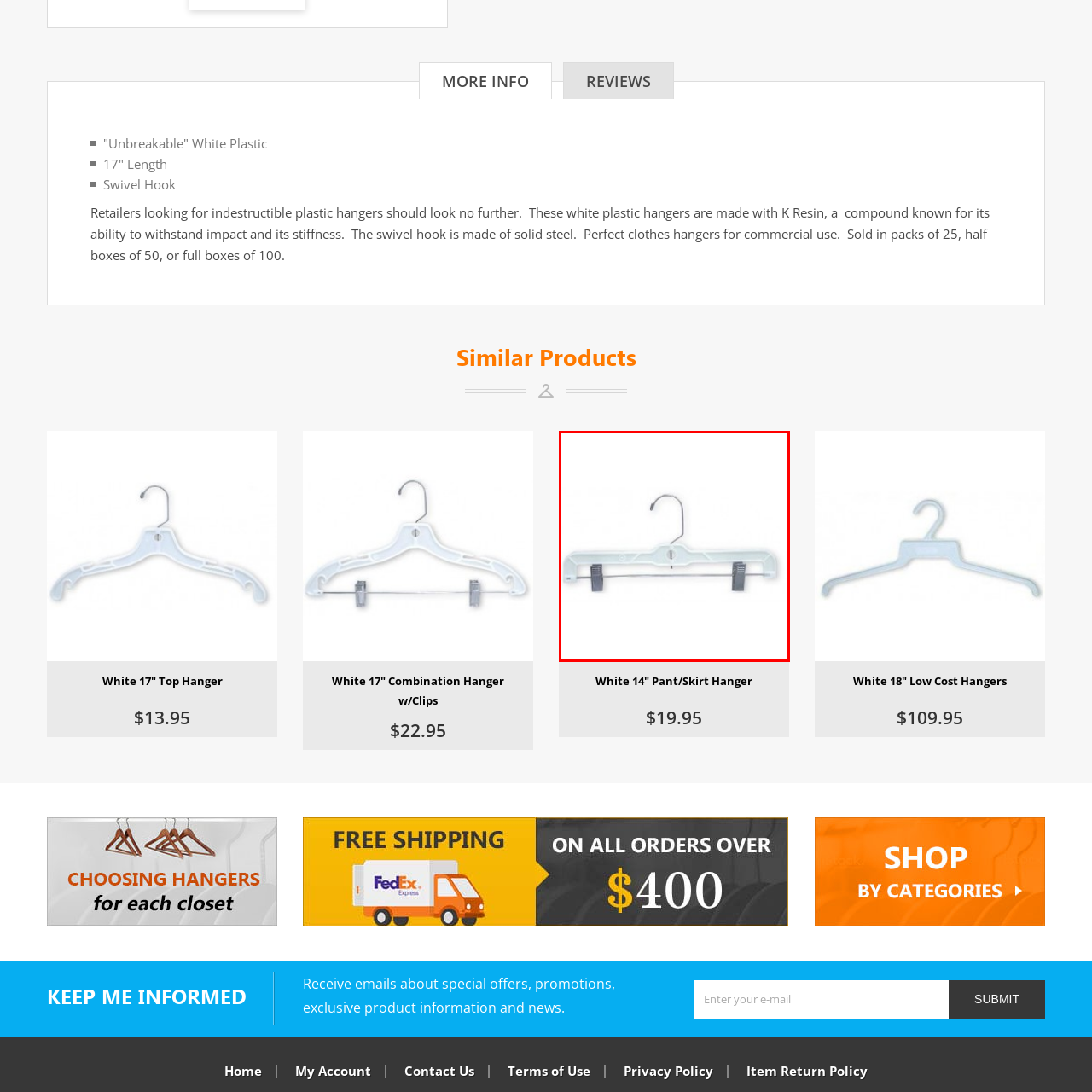What is the length of the pant/skirt hanger?
Look closely at the image contained within the red bounding box and answer the question in detail, using the visual information present.

The caption specifies that the hanger is a 14-inch pant/skirt hanger, which is a standard size for holding garments.